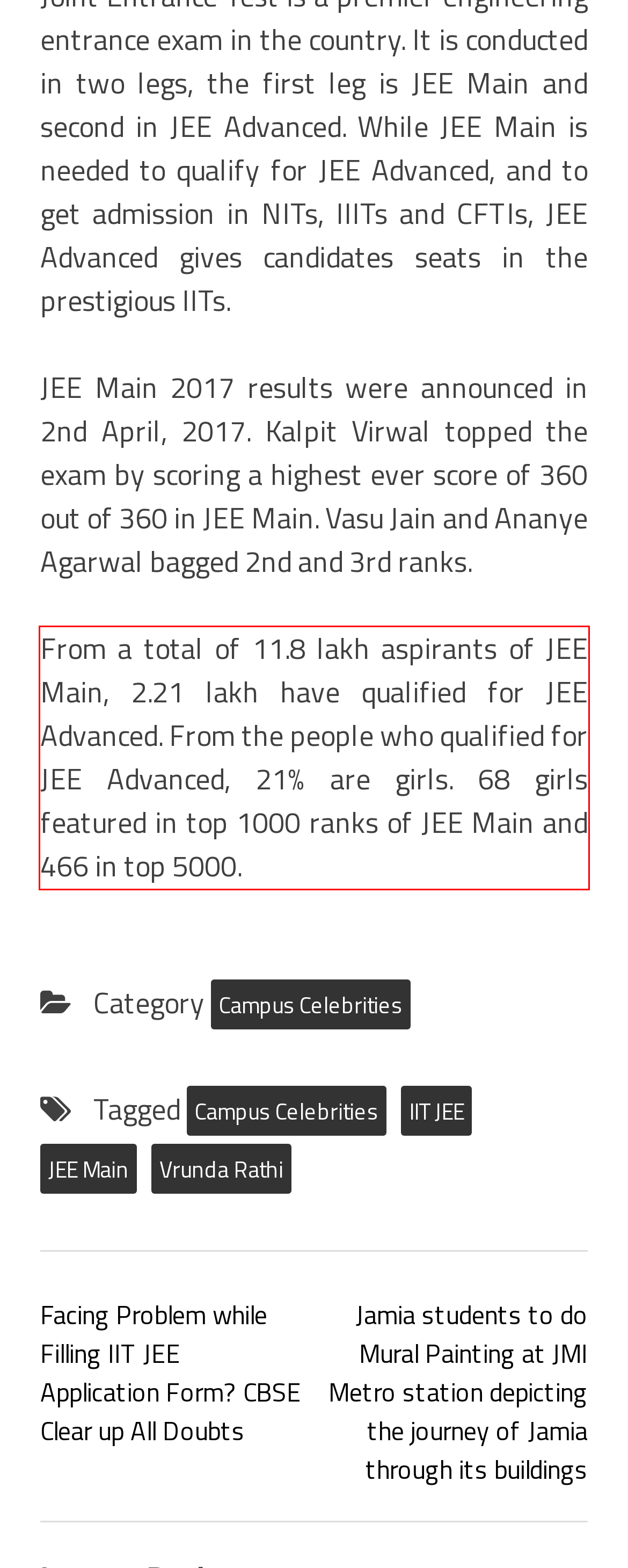Please look at the webpage screenshot and extract the text enclosed by the red bounding box.

From a total of 11.8 lakh aspirants of JEE Main, 2.21 lakh have qualified for JEE Advanced. From the people who qualified for JEE Advanced, 21% are girls. 68 girls featured in top 1000 ranks of JEE Main and 466 in top 5000.